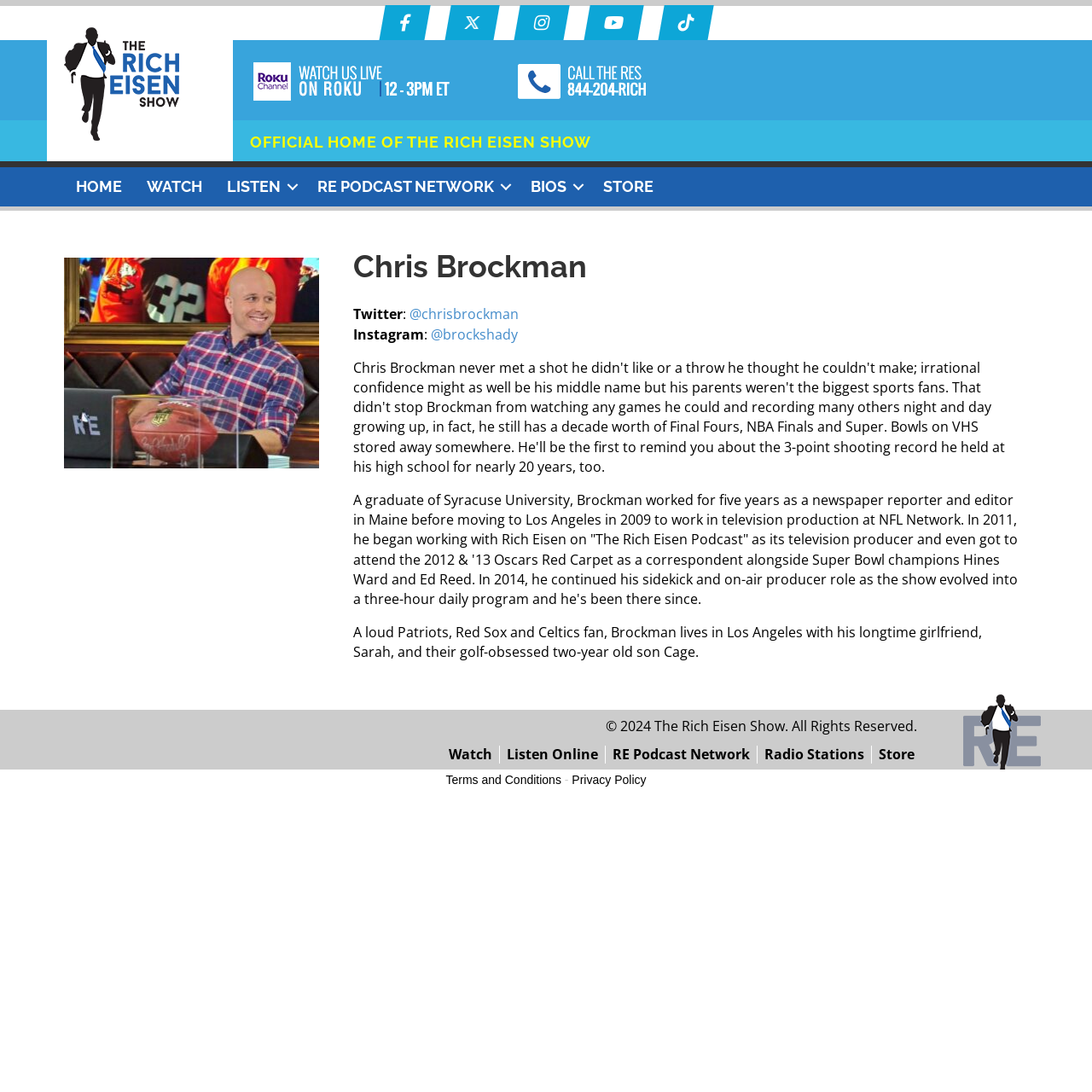Determine the coordinates of the bounding box for the clickable area needed to execute this instruction: "Click the Rich Eisen Show logo".

[0.059, 0.067, 0.164, 0.084]